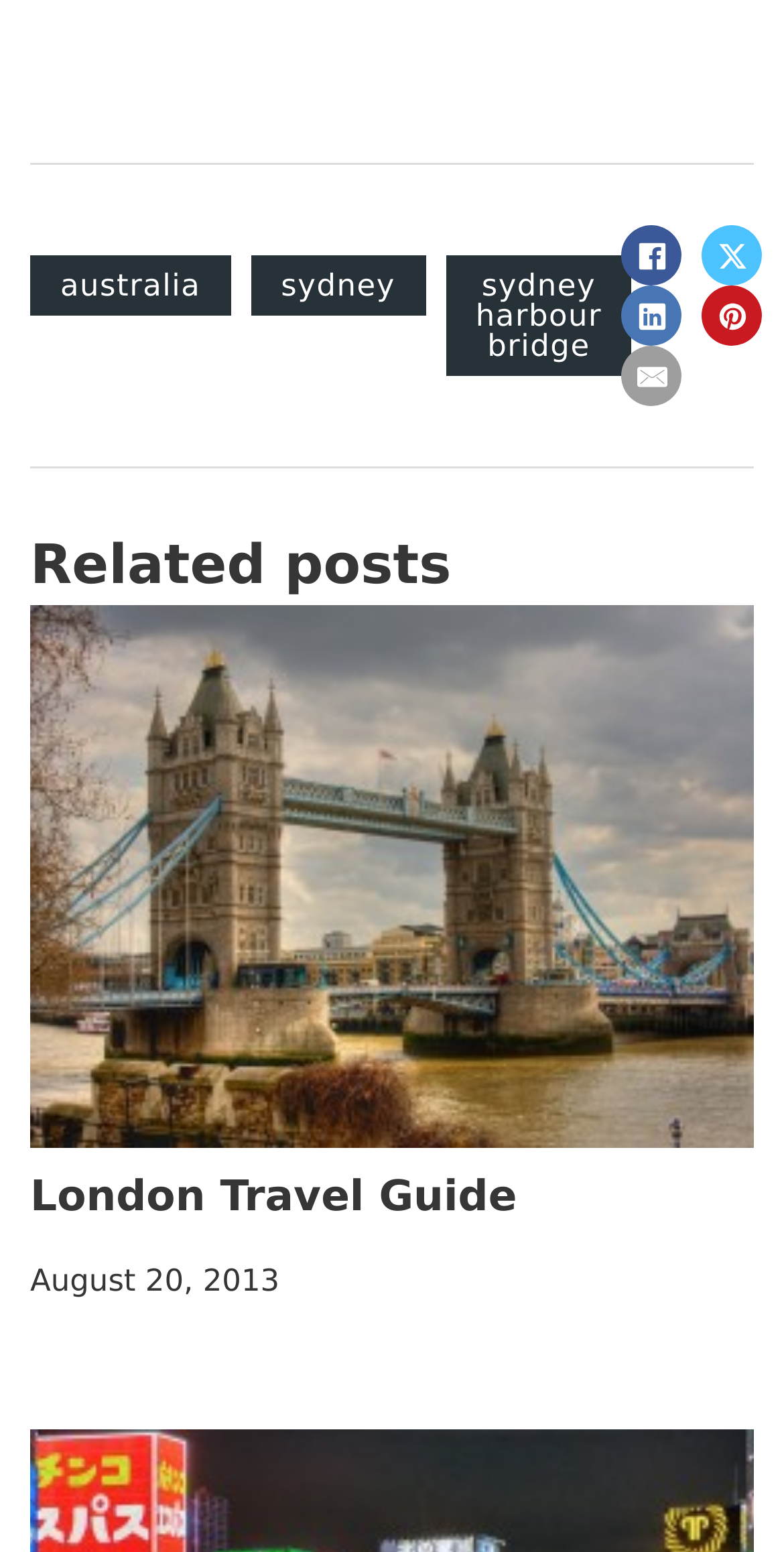Provide a one-word or short-phrase response to the question:
What is the topic of the related post?

London Travel Guide